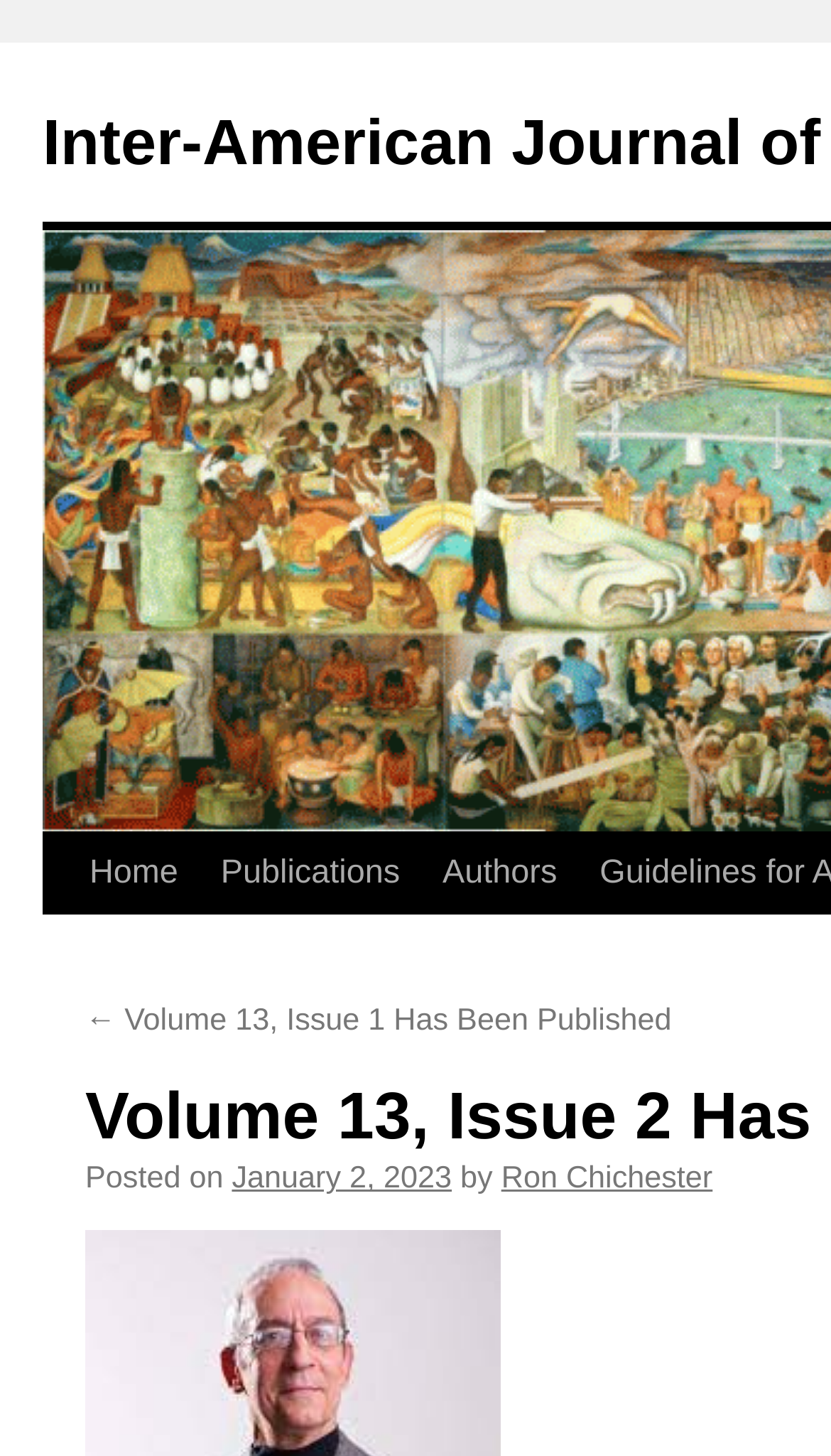Please identify the bounding box coordinates of the clickable region that I should interact with to perform the following instruction: "visit author's page". The coordinates should be expressed as four float numbers between 0 and 1, i.e., [left, top, right, bottom].

[0.603, 0.798, 0.857, 0.822]